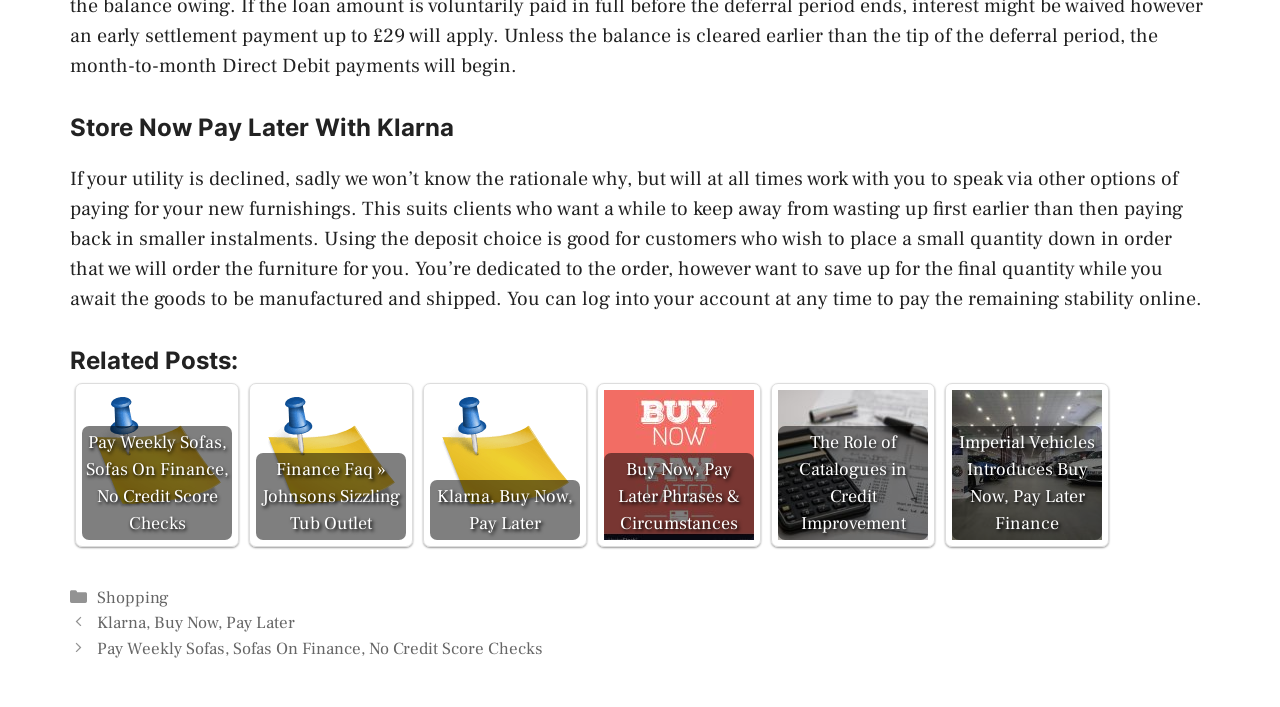How many related posts are listed on this webpage?
Provide a concise answer using a single word or phrase based on the image.

5